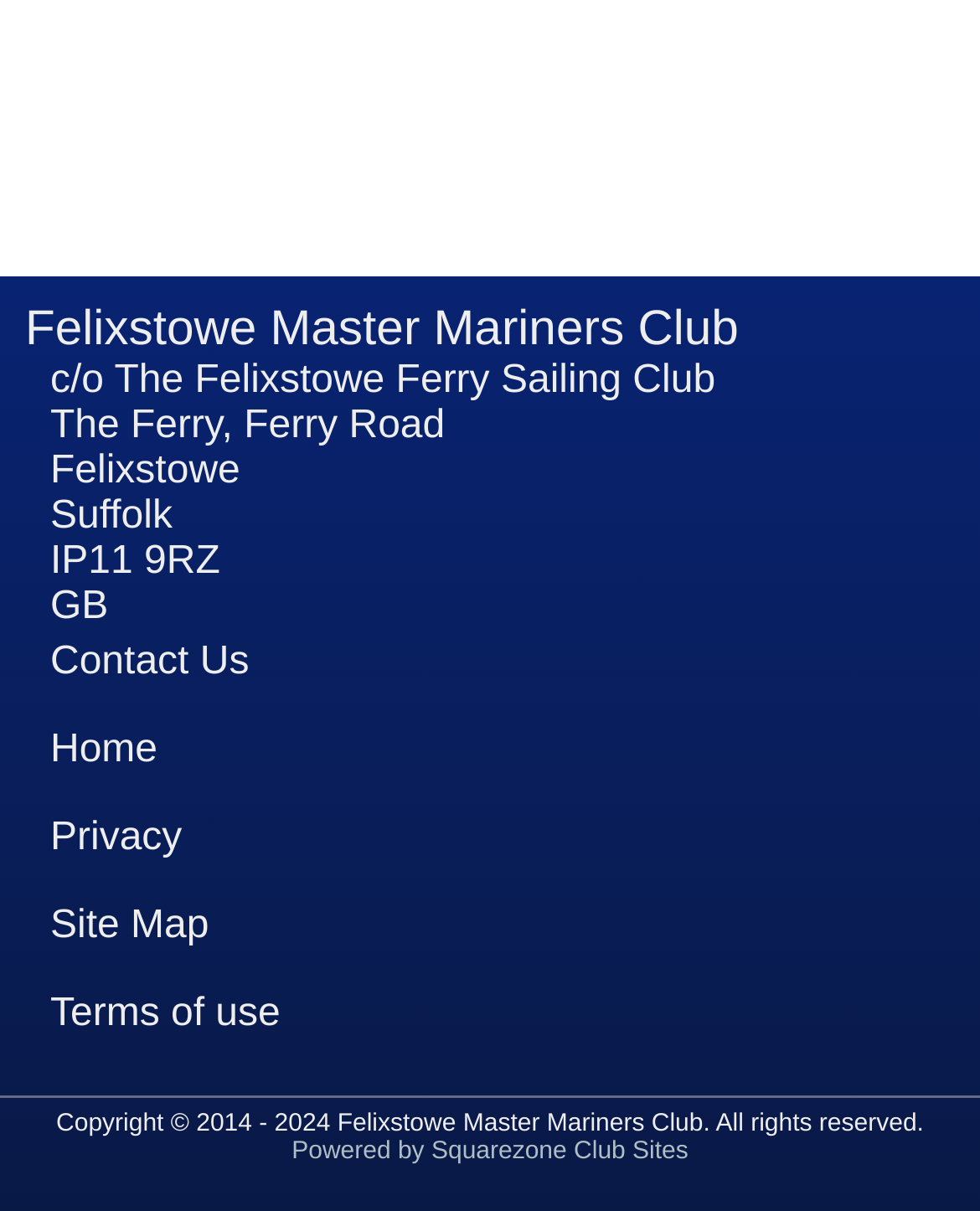What year did the club's copyright start?
Analyze the image and provide a thorough answer to the question.

The copyright notice at the bottom of the webpage reads 'Copyright © 2014 - 2024 Felixstowe Master Mariners Club. All rights reserved.' This indicates that the club's copyright started in 2014 and is currently valid until 2024.